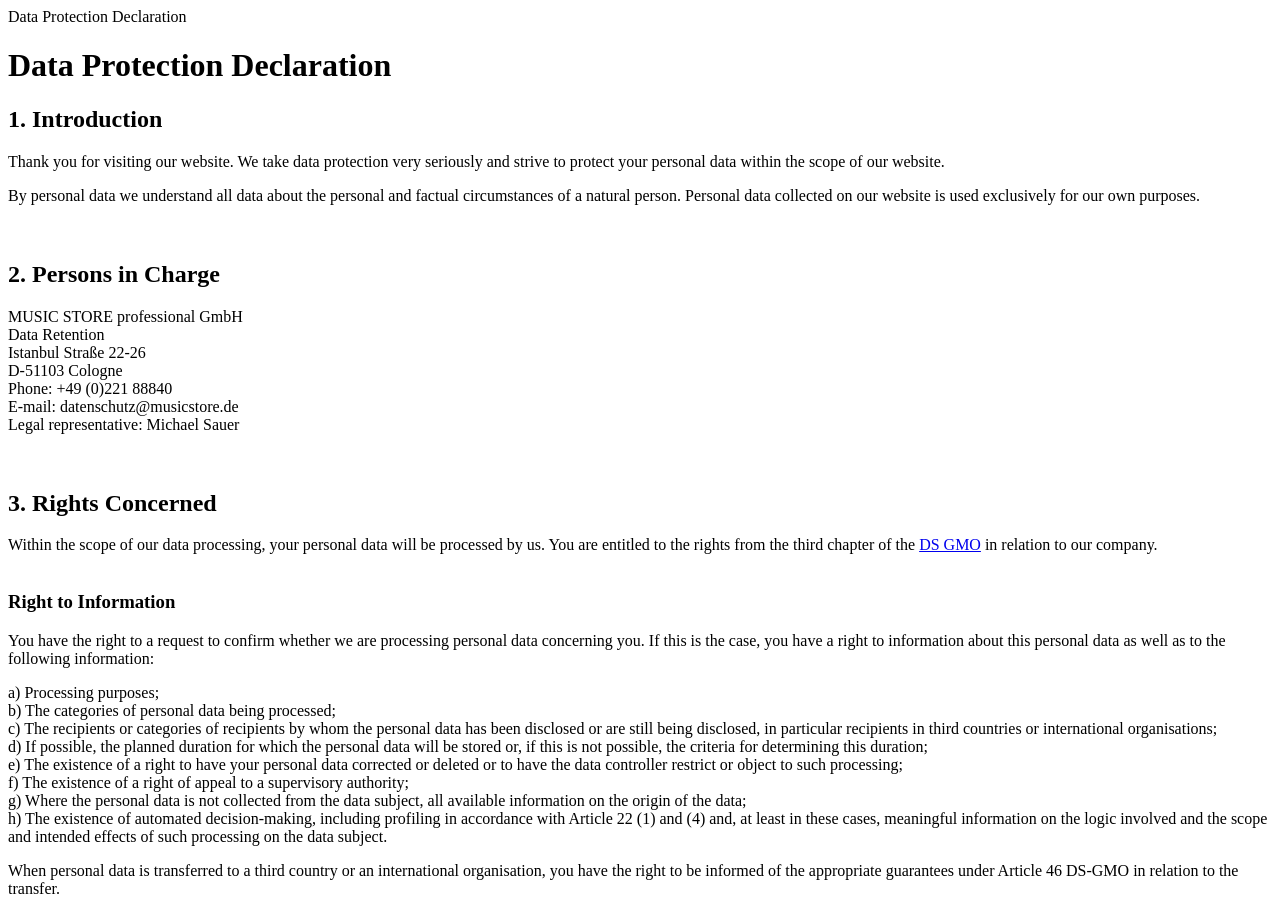Based on the element description "DS GMO", predict the bounding box coordinates of the UI element.

[0.718, 0.588, 0.766, 0.606]